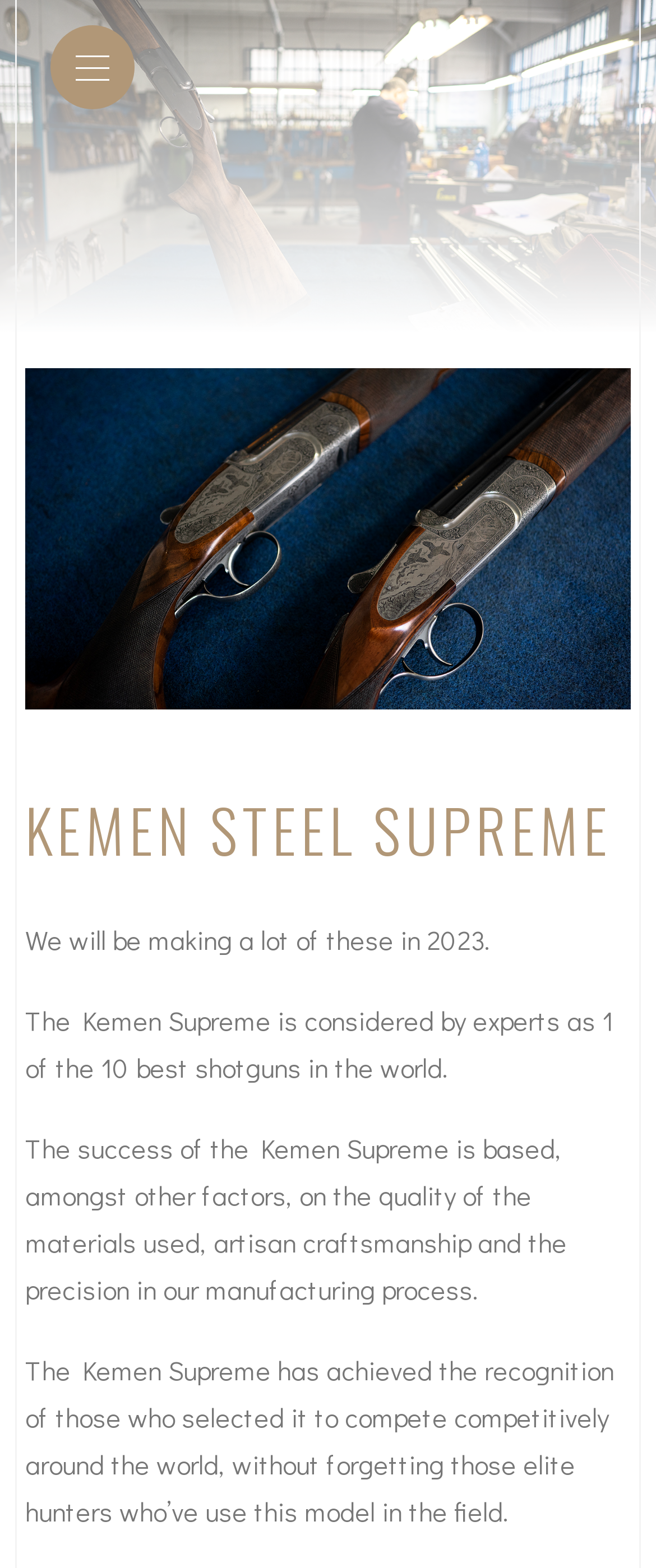What is the quality of the materials used in the shotgun? Using the information from the screenshot, answer with a single word or phrase.

High quality